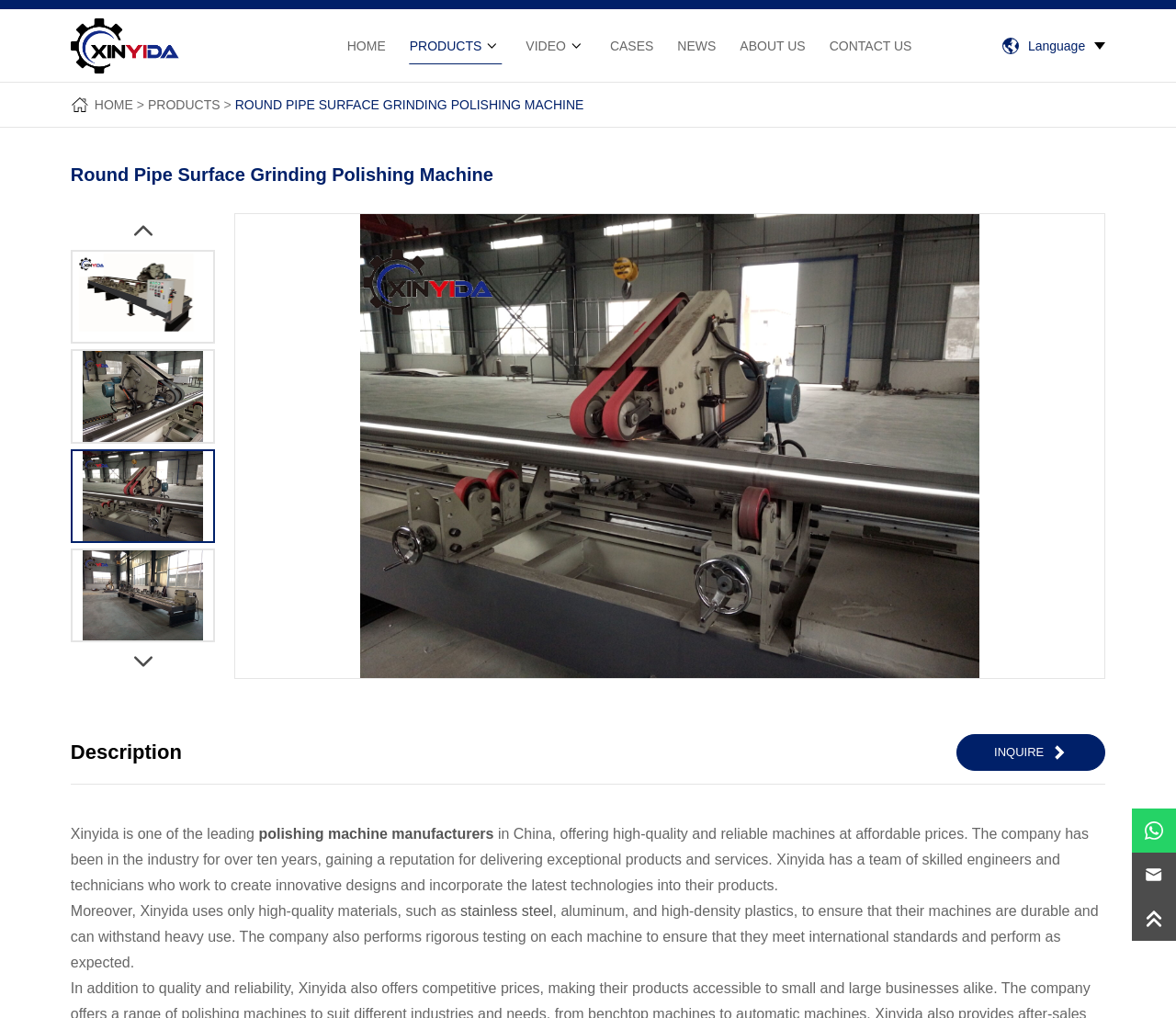Find the bounding box coordinates of the UI element according to this description: "parent_node: +8618956069116".

[0.962, 0.794, 1.0, 0.838]